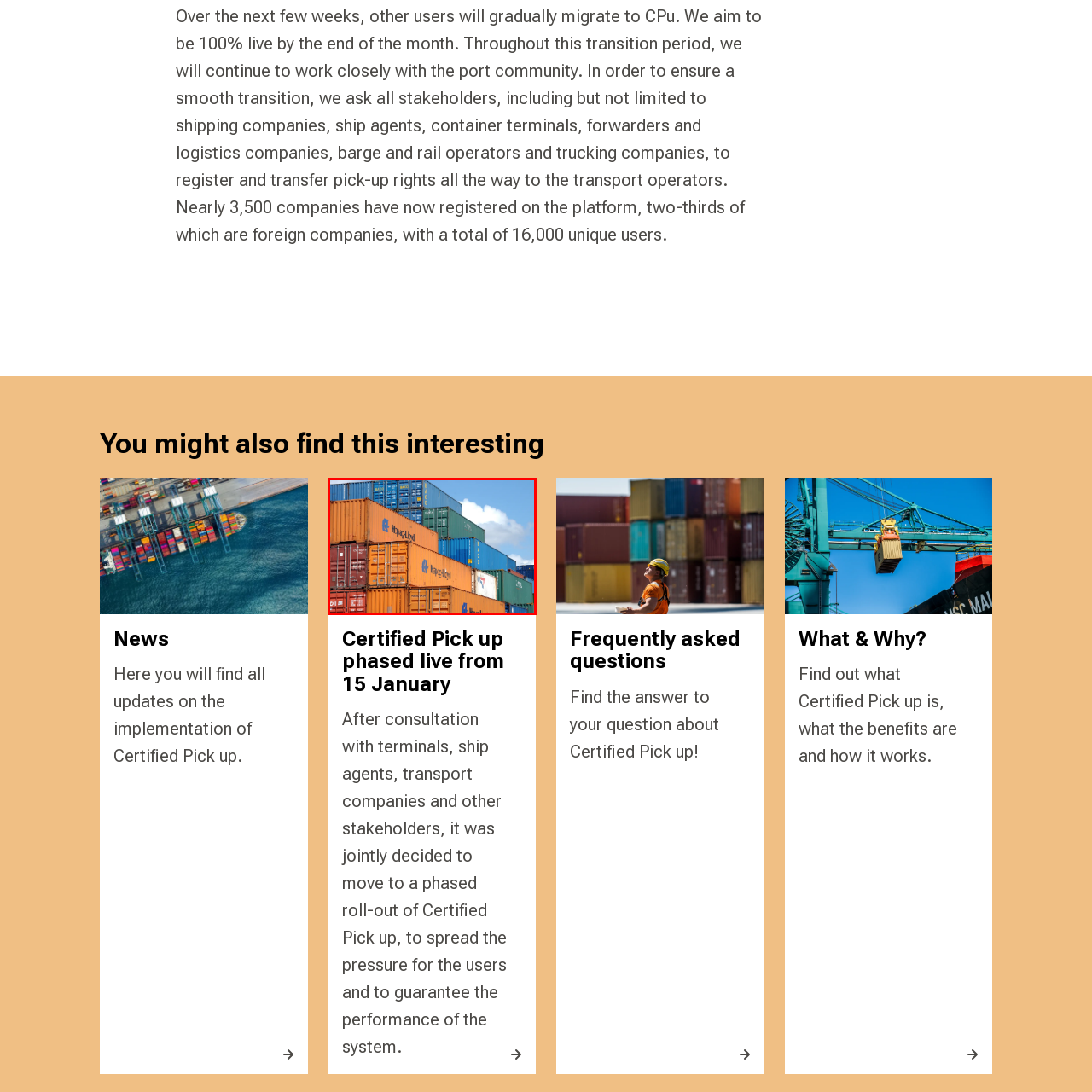Analyze the content inside the red box, What is the logo on the containers? Provide a short answer using a single word or phrase.

Hapag-Lloyd